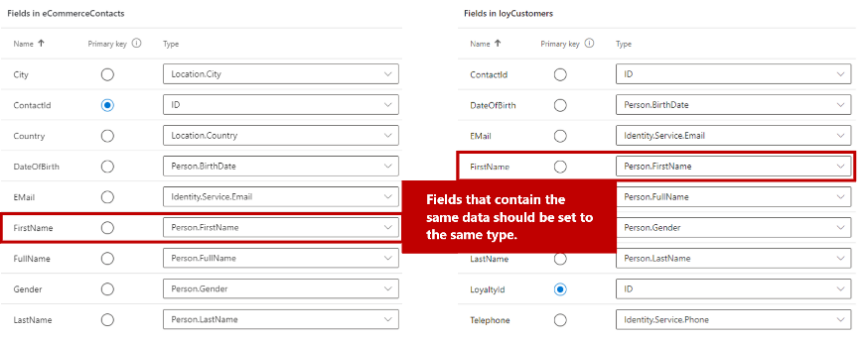What data type does the 'FirstName' field correspond to?
Answer the question with just one word or phrase using the image.

Person.FirstName